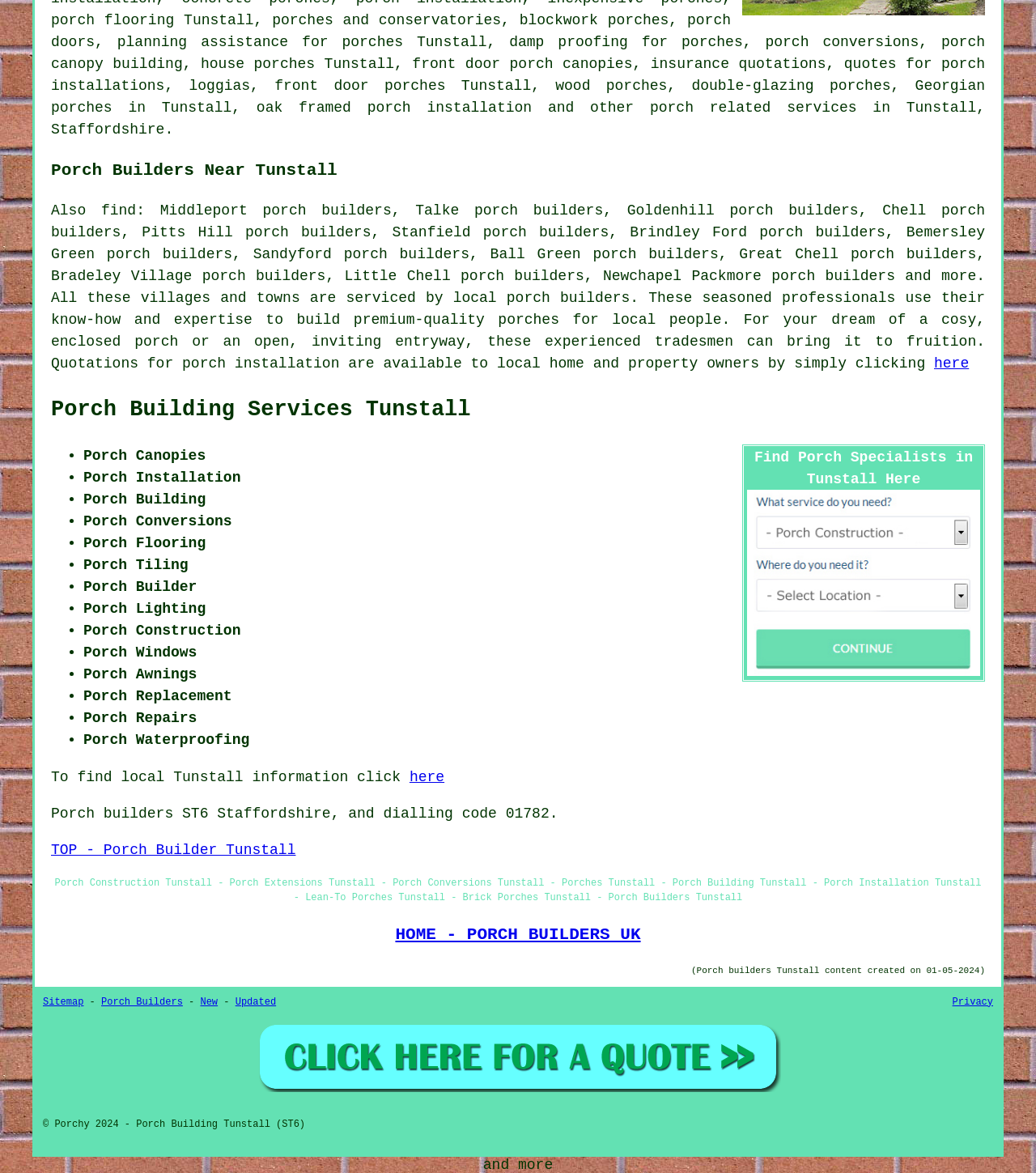Find the bounding box coordinates of the clickable element required to execute the following instruction: "Get quotes for porch installations". Provide the coordinates as four float numbers between 0 and 1, i.e., [left, top, right, bottom].

[0.902, 0.303, 0.935, 0.317]